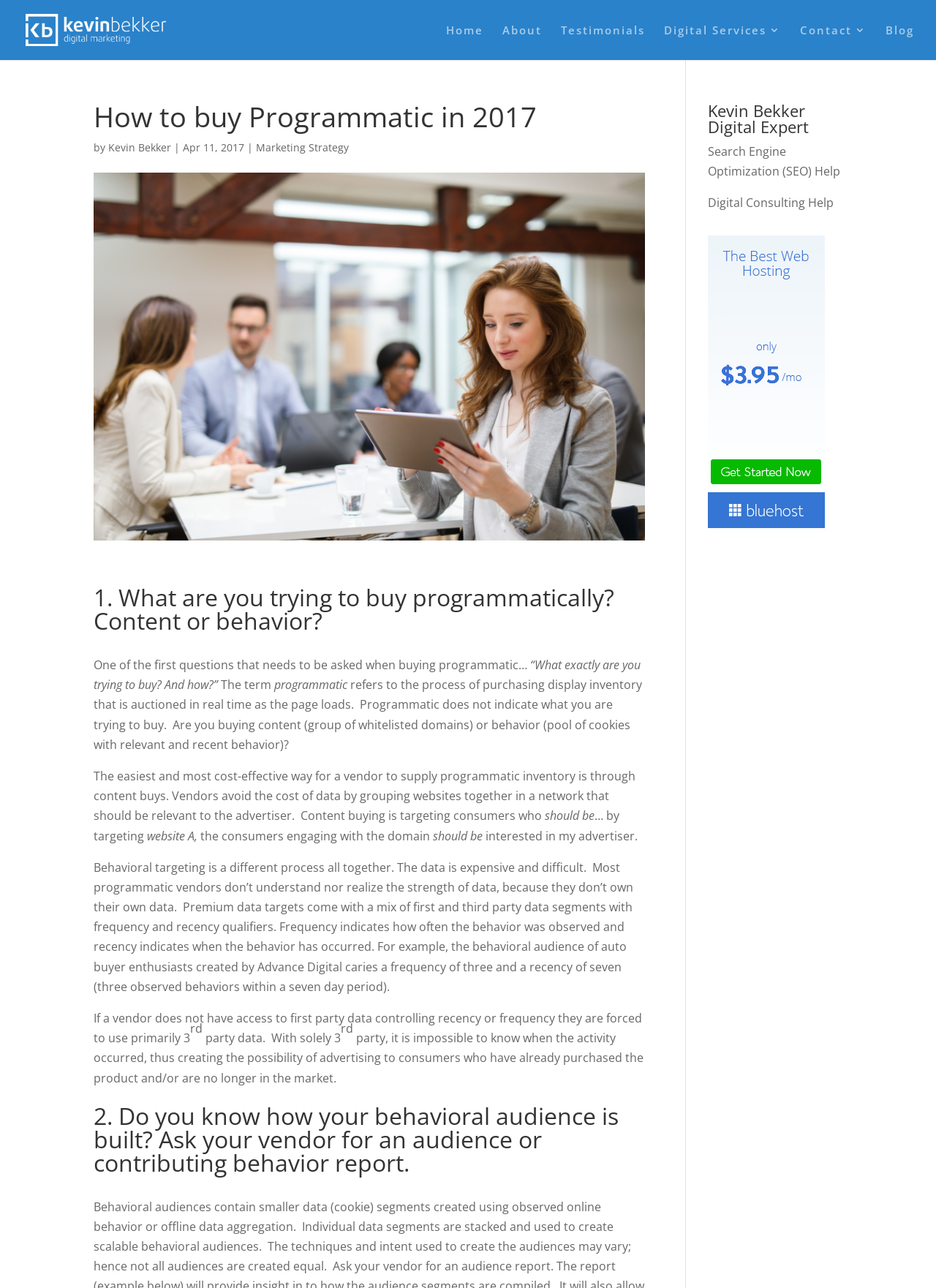What is the topic of the article?
Based on the image, answer the question with as much detail as possible.

The topic of the article can be determined by reading the heading 'How to buy Programmatic in 2017' and the subsequent text, which discusses the process of purchasing display inventory that is auctioned in real-time as the page loads.